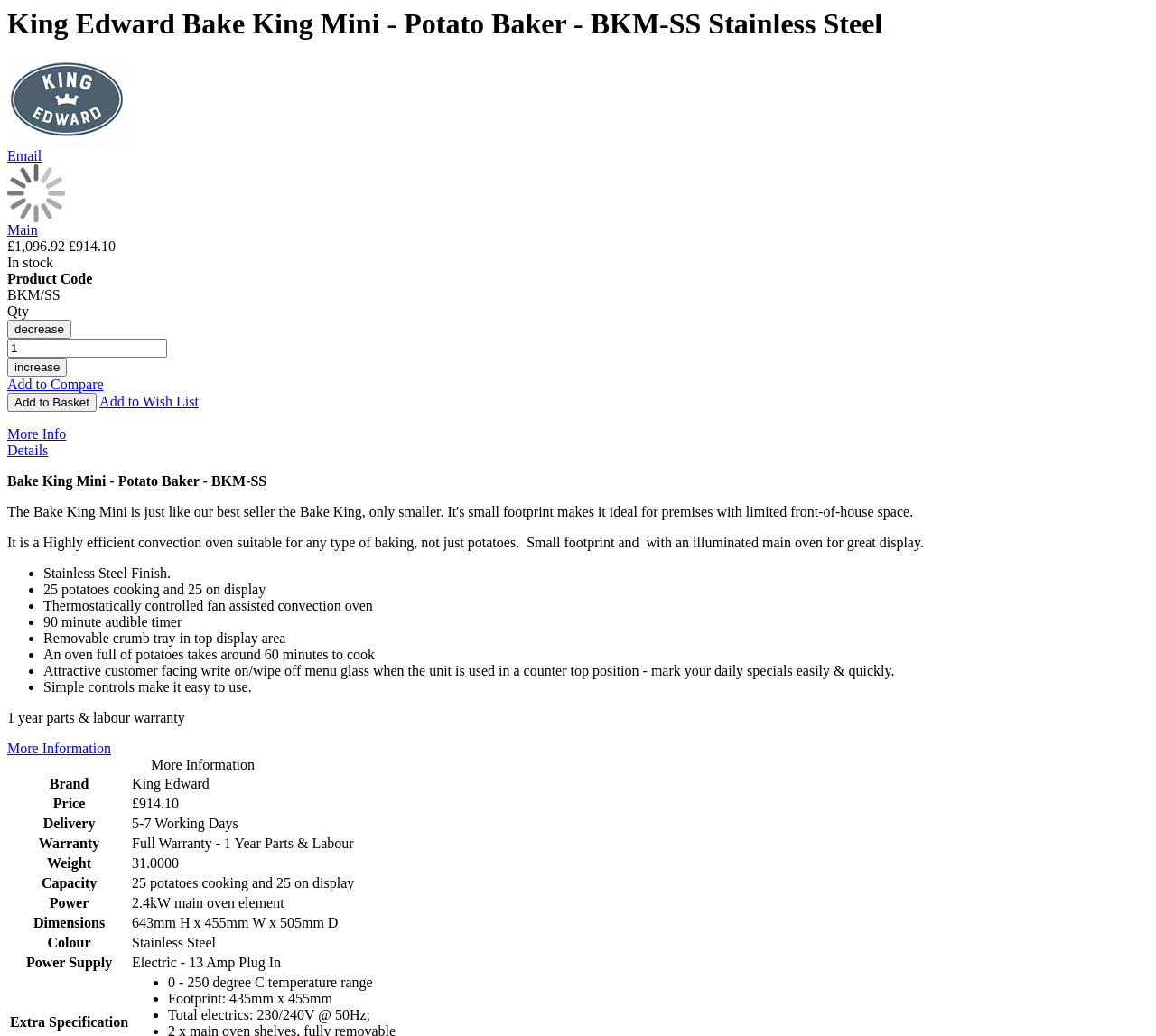Provide a thorough description of the webpage you see.

This webpage is about a product called "King Edward Bake King Mini - Potato Baker - BKM-SS Stainless Steel". At the top, there is a heading with the product name, accompanied by a link to "King Edward" and an image of the brand's logo. Below this, there are links to "Email" and "Main", as well as an image with a loading animation.

The main content of the page is divided into sections. The first section displays the product's price, £1,096.92, and a discounted price, £914.10. There is also information about the product's availability, which is "In stock".

The next section provides details about the product, including its product code, "BKM/SS", and a quantity selector with buttons to decrease and increase the quantity. There are also links to "Add to Compare", "Add to Basket", and "Add to Wish List".

Below this, there is a section with more information about the product, including a description of its features and benefits. This section is divided into bullet points, each describing a feature, such as its stainless steel finish, convection oven, and 90-minute audible timer.

Further down the page, there is a section with specifications, including the product's warranty, delivery time, weight, capacity, power, dimensions, and color. This information is presented in a table format, with each specification listed in a separate row.

At the bottom of the page, there are links to "More Info" and "Details", as well as a section with additional information about the product, including its features and benefits.